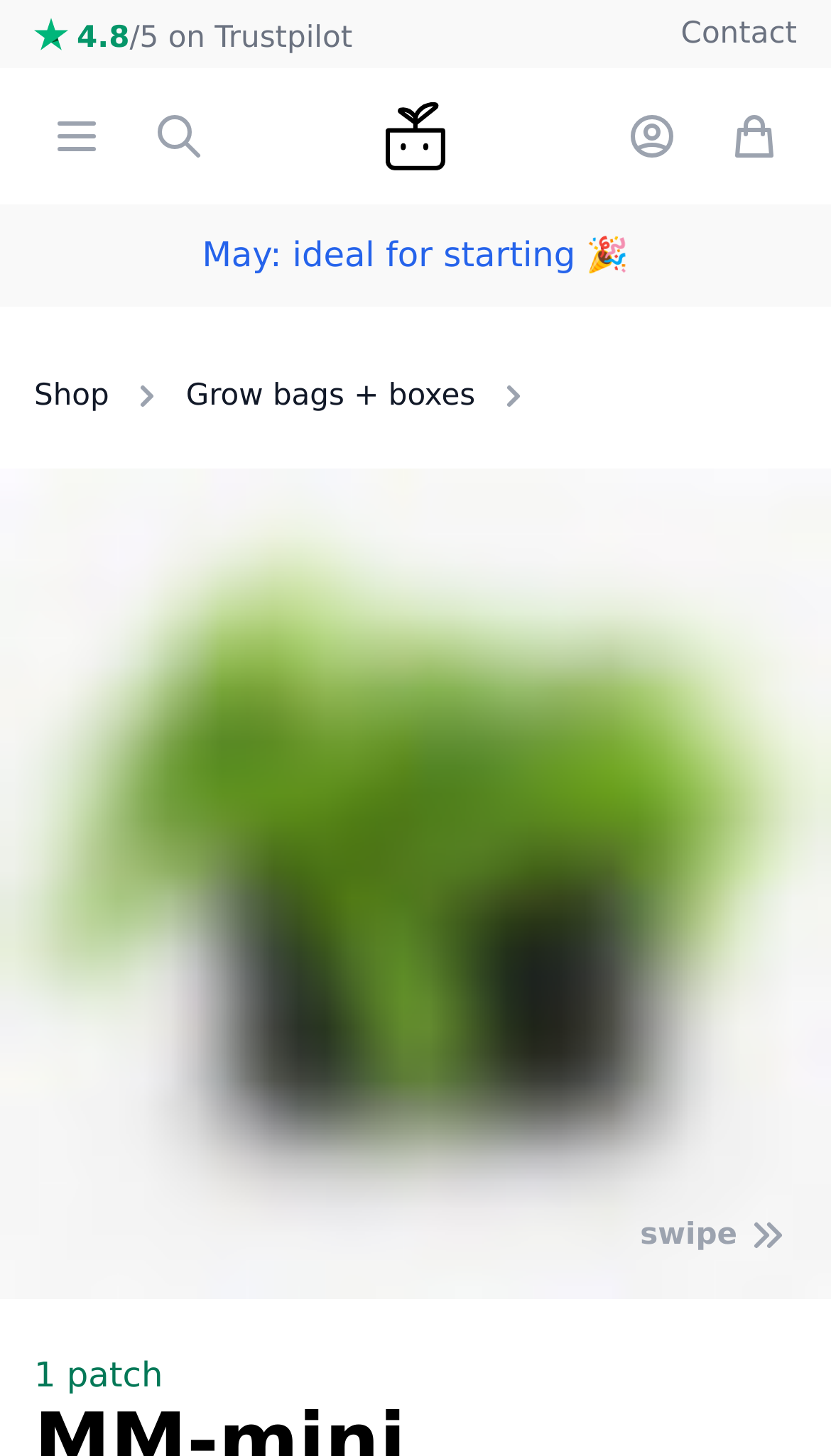Write an extensive caption that covers every aspect of the webpage.

This webpage is about a product called "MM-Mini grow bag in black" from Planty Gardening. At the top, there is a navigation bar with a logo on the left and several links on the right, including "4.8/5 on Trustpilot", "Contact", and a shopping cart icon. Below the navigation bar, there is a search bar and a button to open a menu.

The main content of the page features a large image of the product, a black grow bag, which takes up most of the screen. Above the image, there is a link "May: ideal for starting" and a breadcrumb navigation with links to "Shop" and "Grow bags + boxes".

On the bottom left of the screen, there is a small text "1 patch". There is also a swipe indicator and a small arrow icon on the bottom right. The page has a simple and clean design, with a focus on showcasing the product.